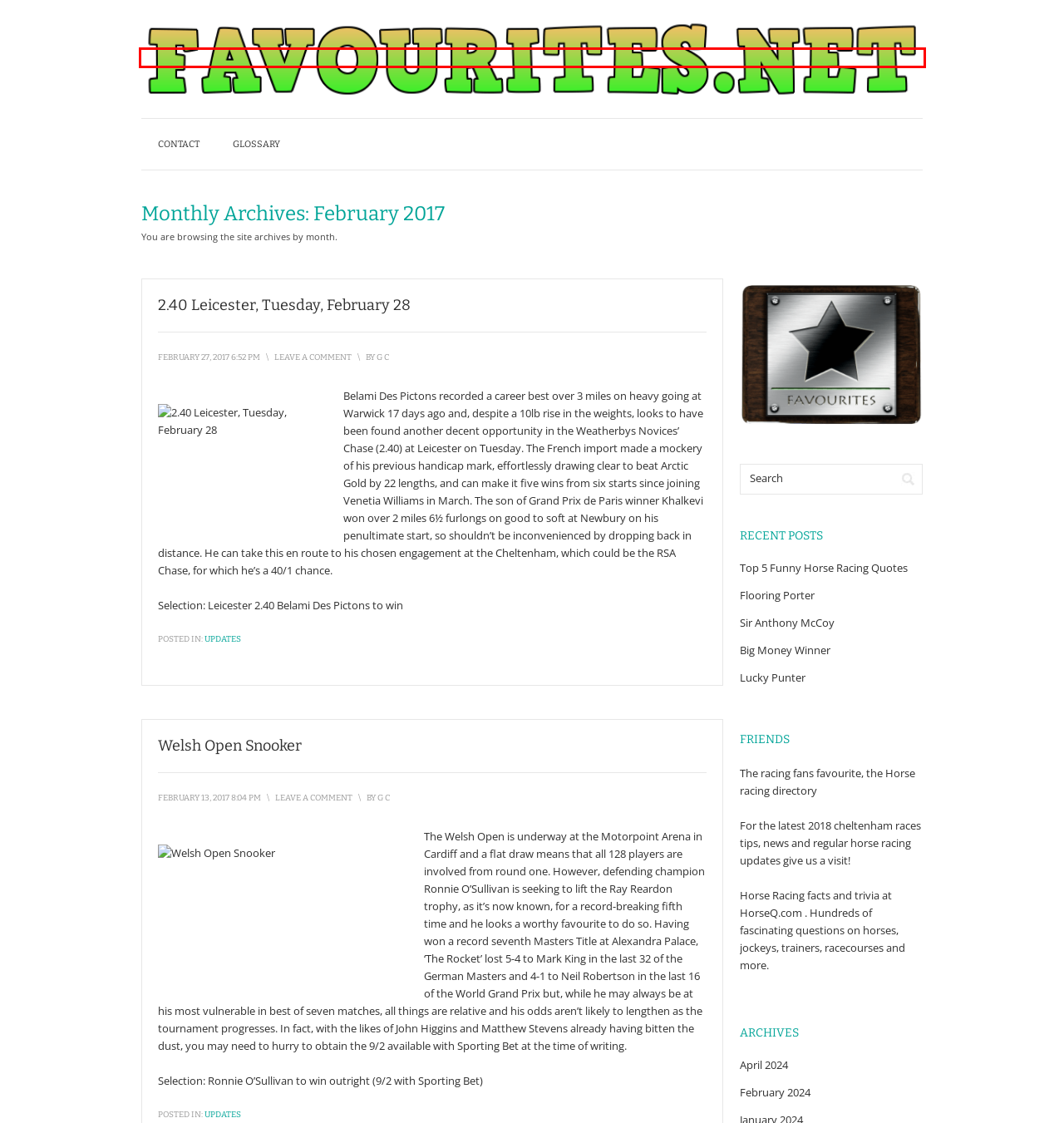Look at the screenshot of a webpage with a red bounding box and select the webpage description that best corresponds to the new page after clicking the element in the red box. Here are the options:
A. Favourites.Net
B. February, 2024 | Favourites.Net
C. Horse Racing Directory
D. Sir Anthony McCoy | Favourites.Net
E. 2.40 Leicester, Tuesday, February 28 | Favourites.Net
F. Welsh Open Snooker | Favourites.Net
G. 3.35 Newbury, Saturday, February 11 | Favourites.Net
H. Cheltenham Races

A